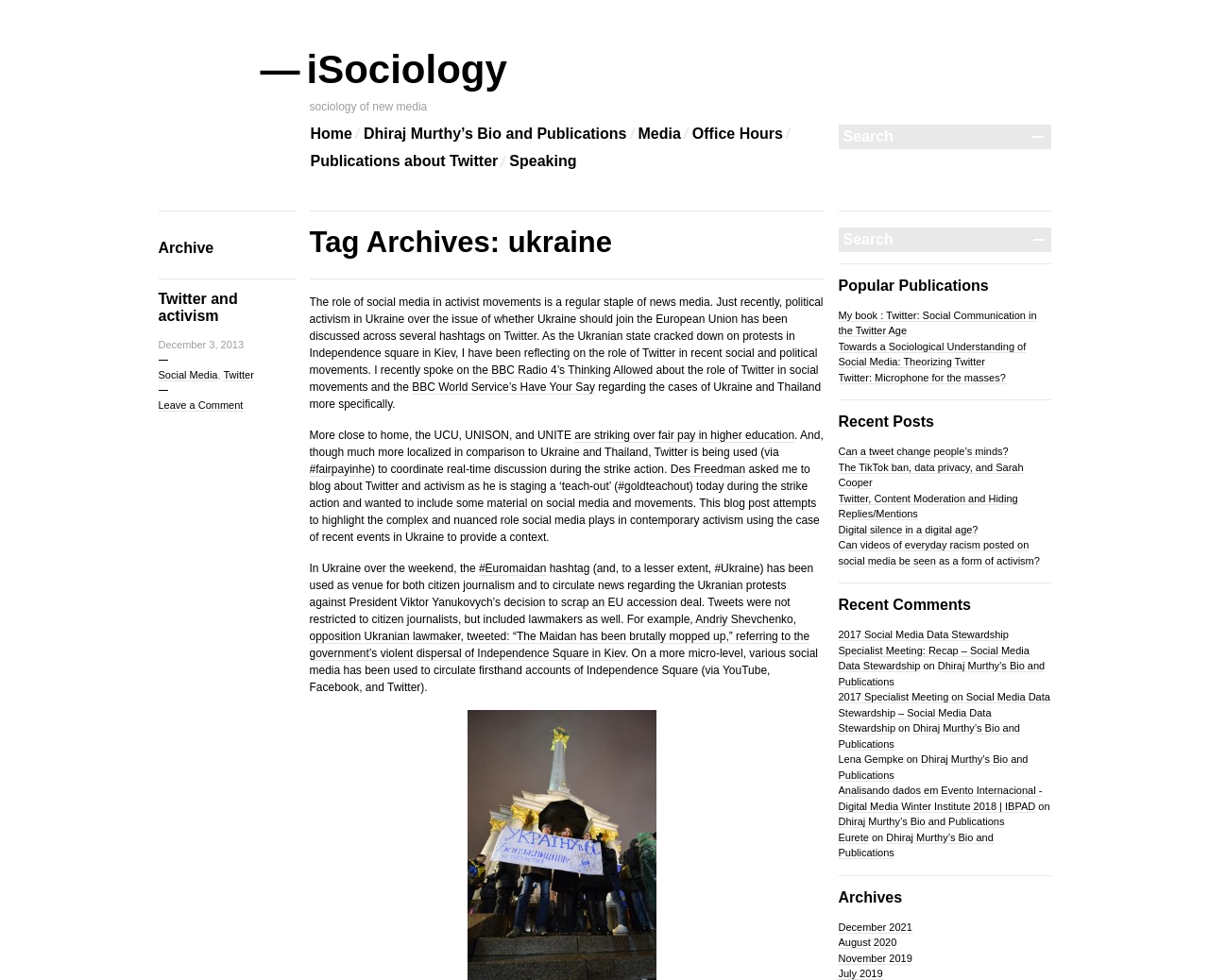Pinpoint the bounding box coordinates of the clickable element to carry out the following instruction: "View 'Popular Publications'."

[0.693, 0.284, 0.869, 0.299]